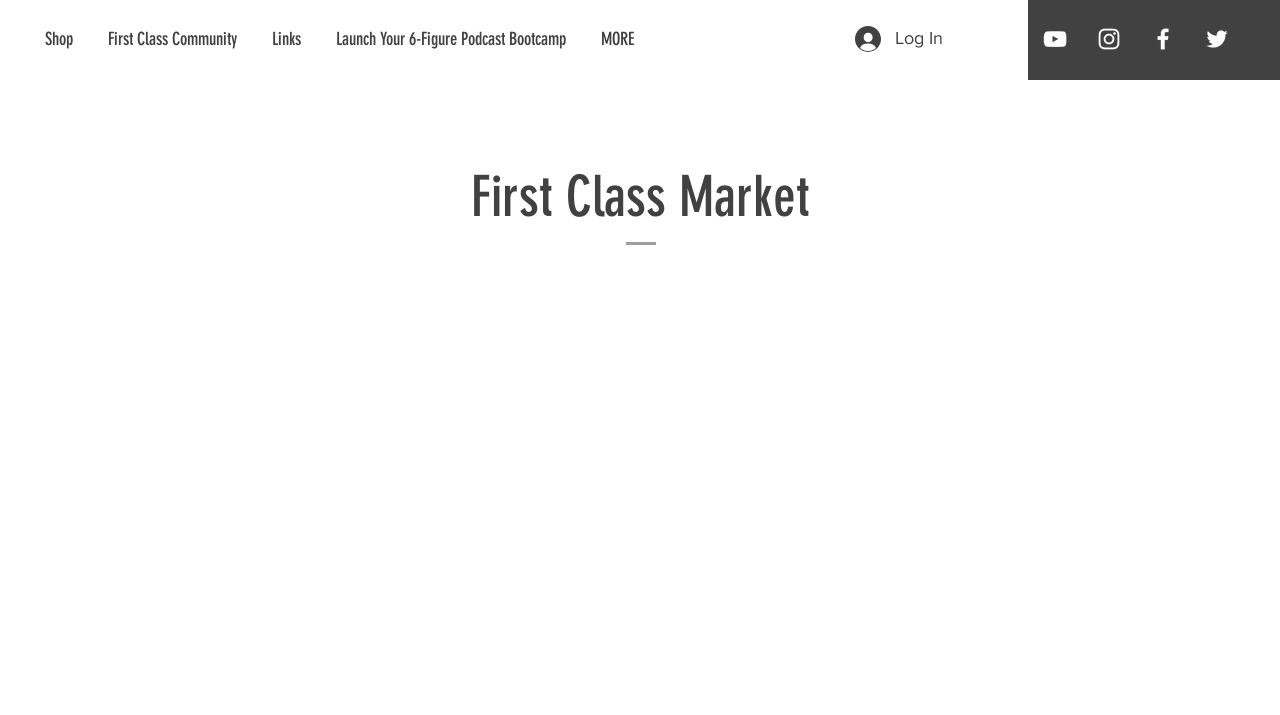Respond with a single word or phrase:
How many navigation links are there?

5